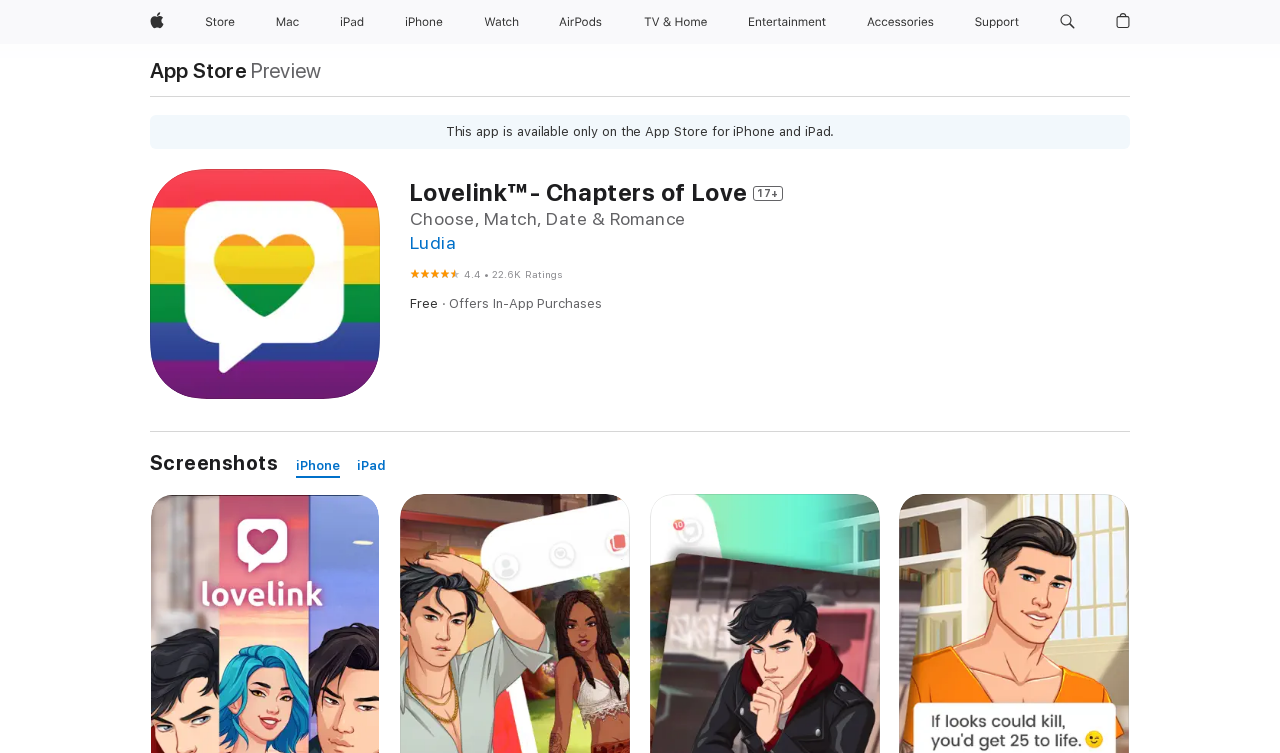Find and provide the bounding box coordinates for the UI element described with: "Mac".

[0.209, 0.0, 0.24, 0.058]